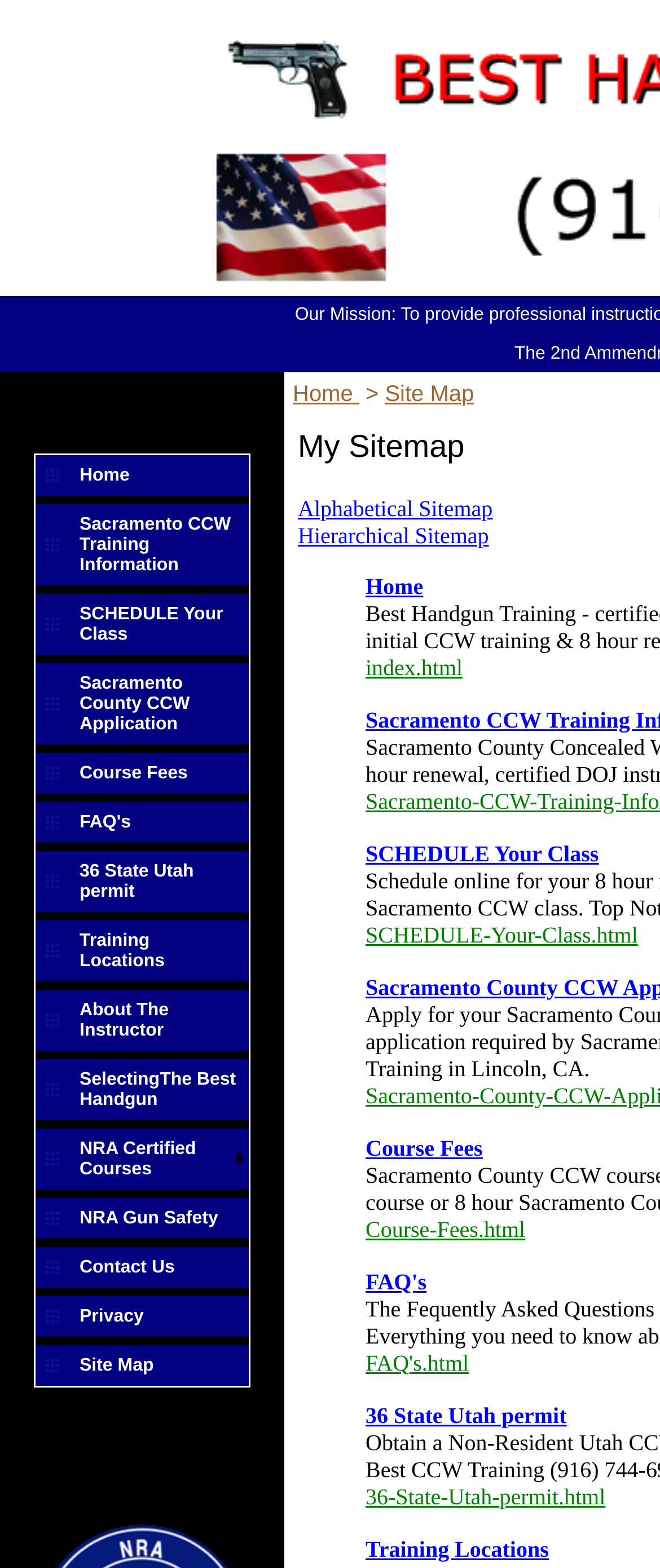What is the first link on the webpage?
Look at the image and respond with a one-word or short-phrase answer.

Home